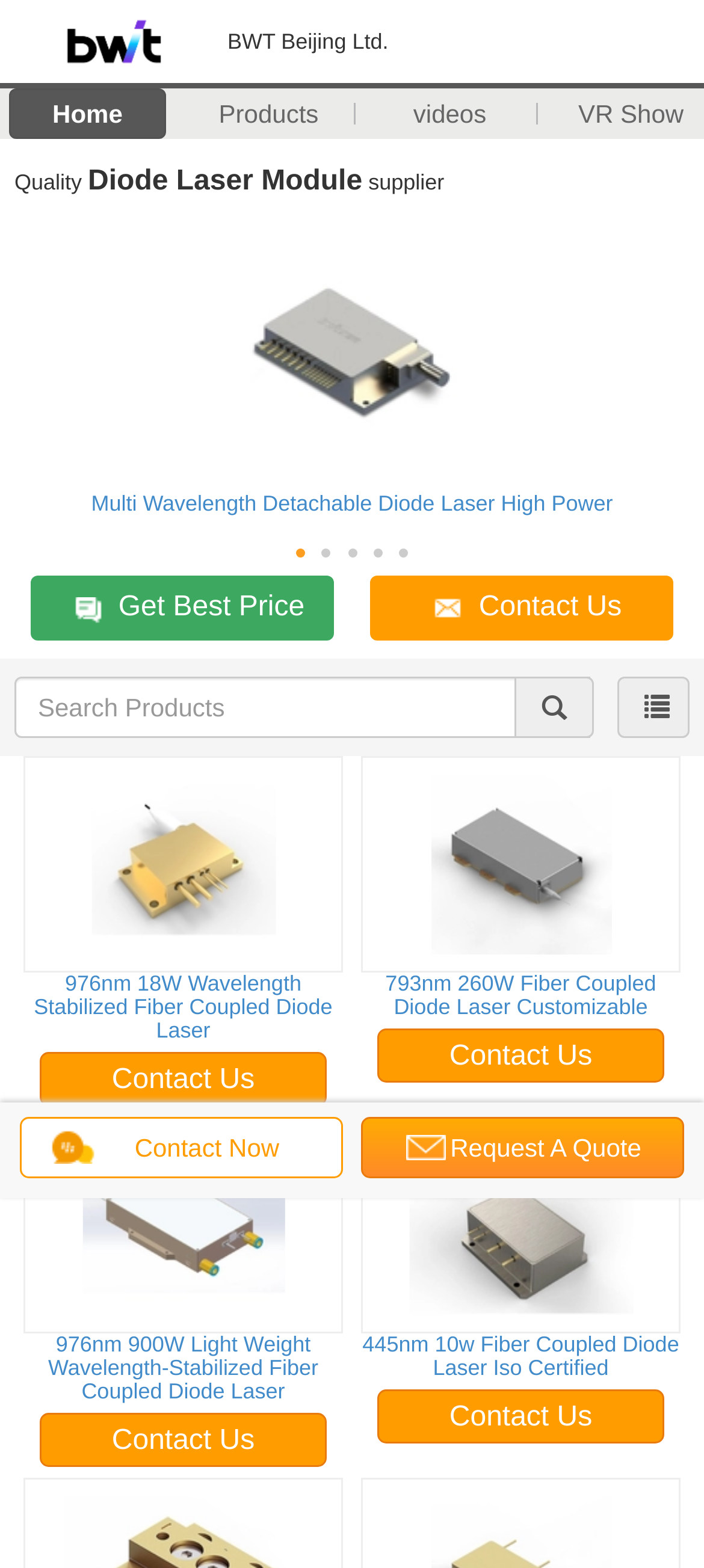Given the description of a UI element: "Contact Us", identify the bounding box coordinates of the matching element in the webpage screenshot.

[0.535, 0.886, 0.944, 0.921]